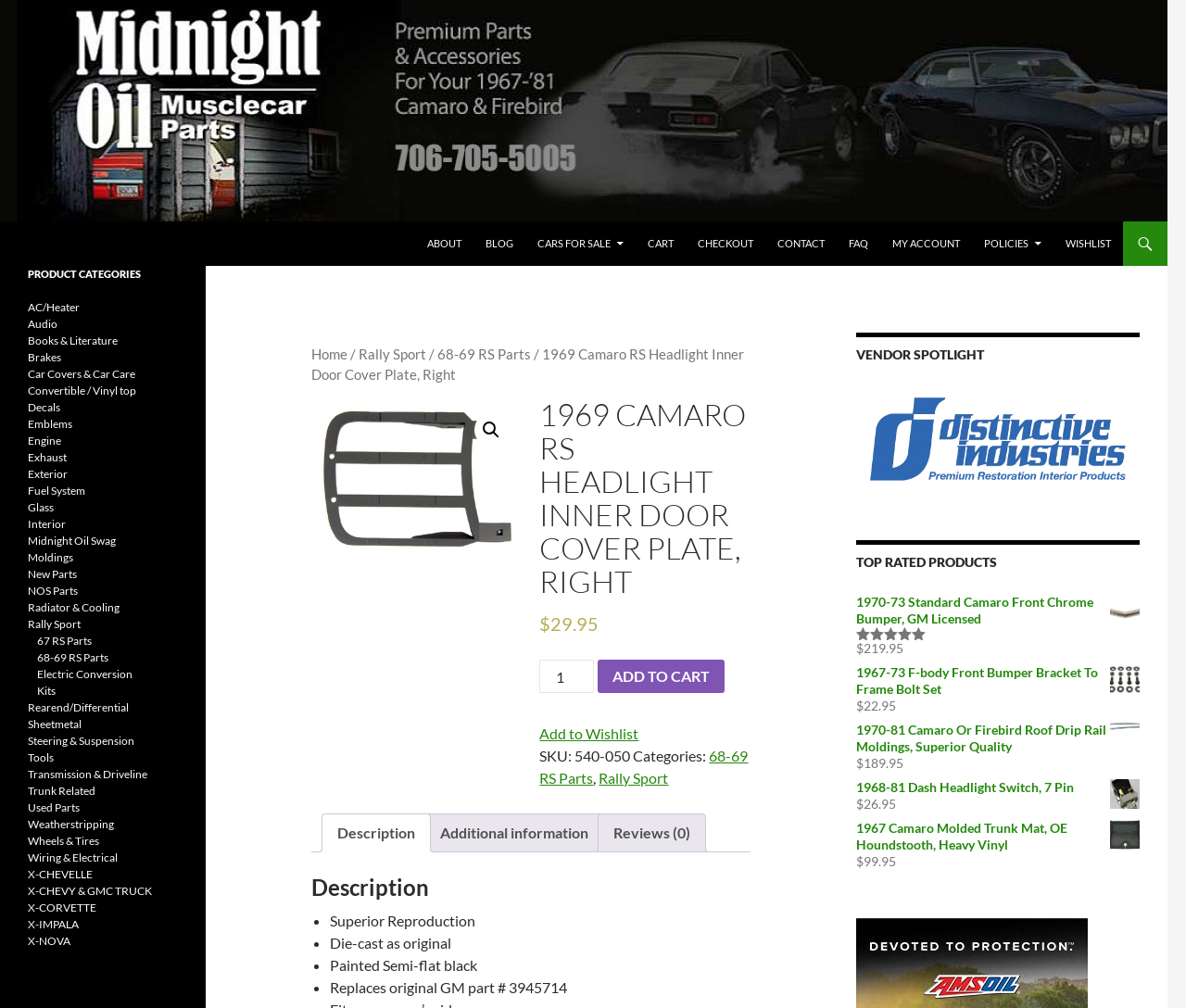Locate the bounding box coordinates of the area to click to fulfill this instruction: "Read product description". The bounding box should be presented as four float numbers between 0 and 1, in the order [left, top, right, bottom].

[0.262, 0.869, 0.633, 0.891]